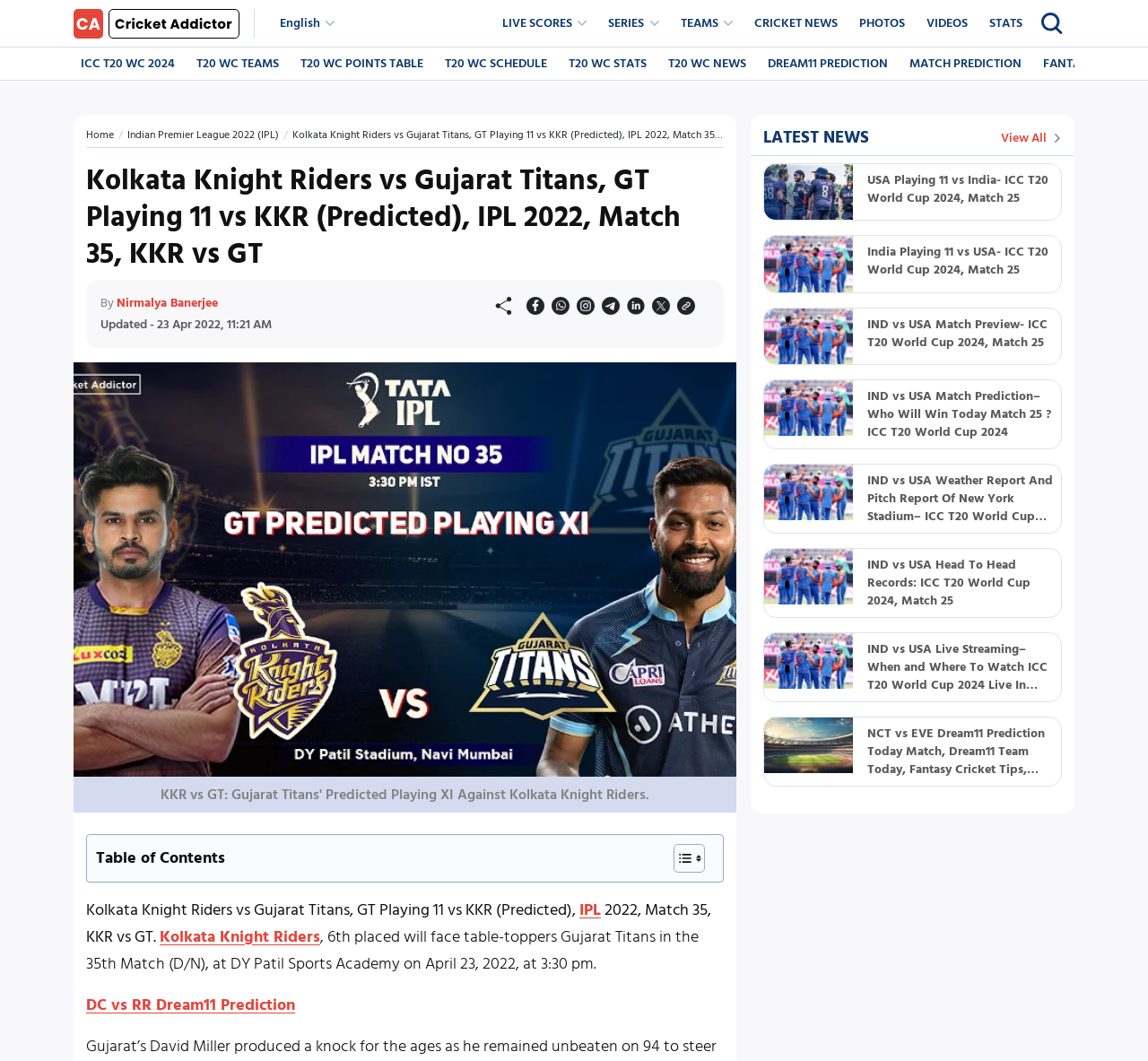Locate the bounding box coordinates of the element I should click to achieve the following instruction: "Read the article 'USA Playing 11 vs India- ICC T20 World Cup 2024, Match 25'".

[0.756, 0.161, 0.918, 0.195]